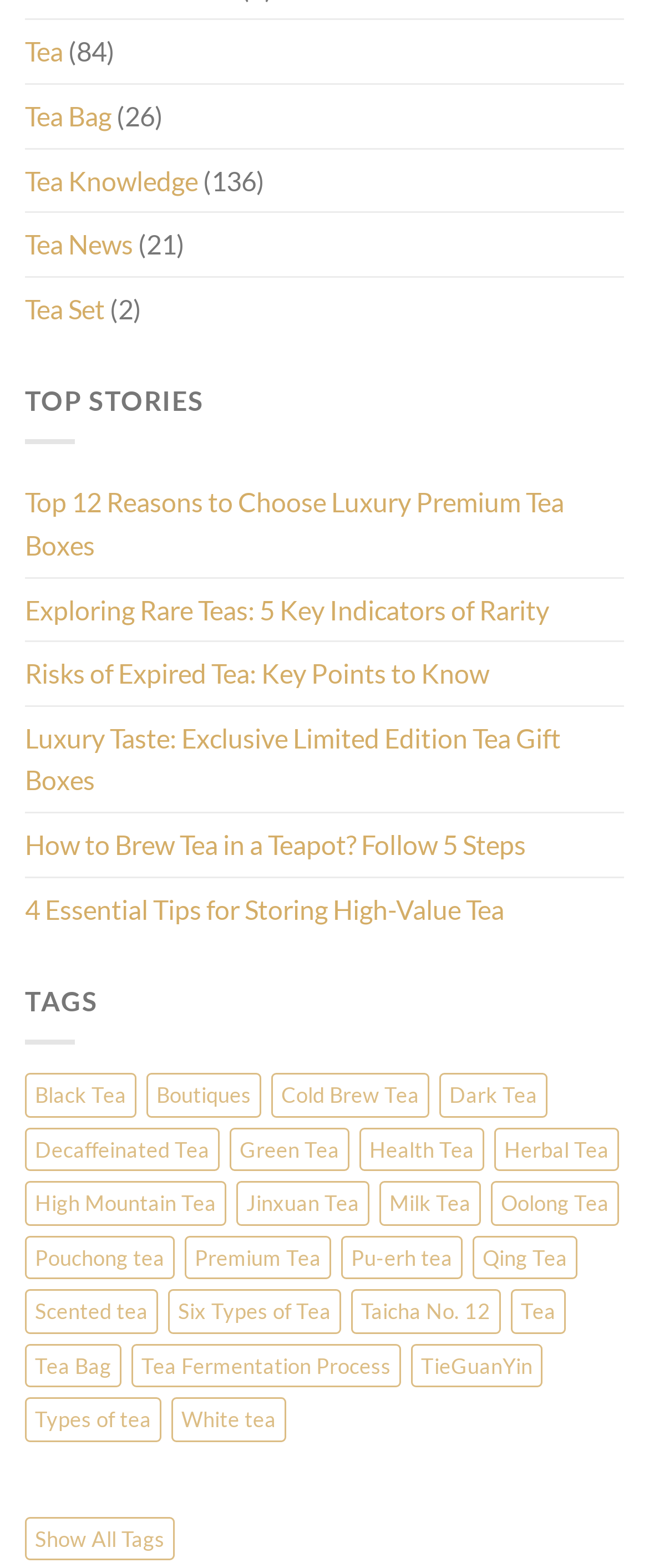What is the title of the top story?
Answer the question with just one word or phrase using the image.

Top 12 Reasons to Choose Luxury Premium Tea Boxes